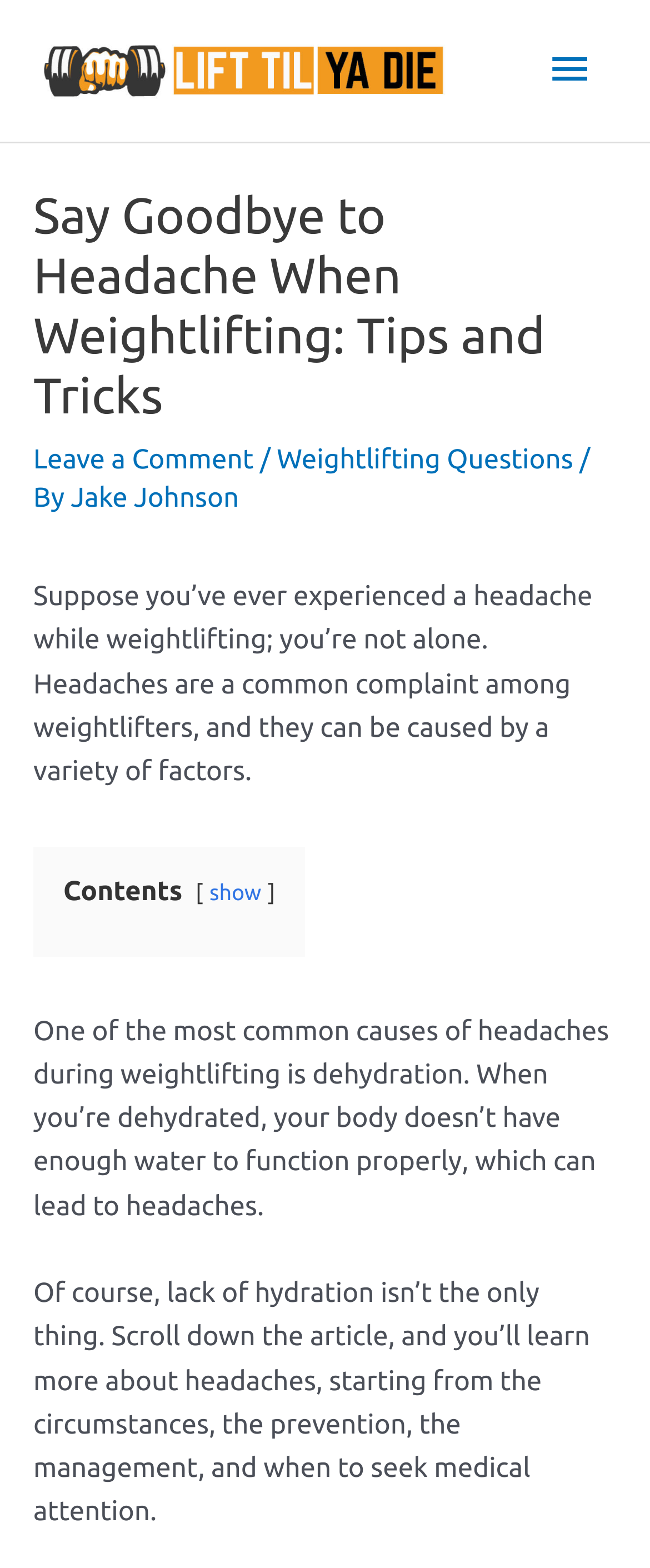Could you identify the text that serves as the heading for this webpage?

Say Goodbye to Headache When Weightlifting: Tips and Tricks